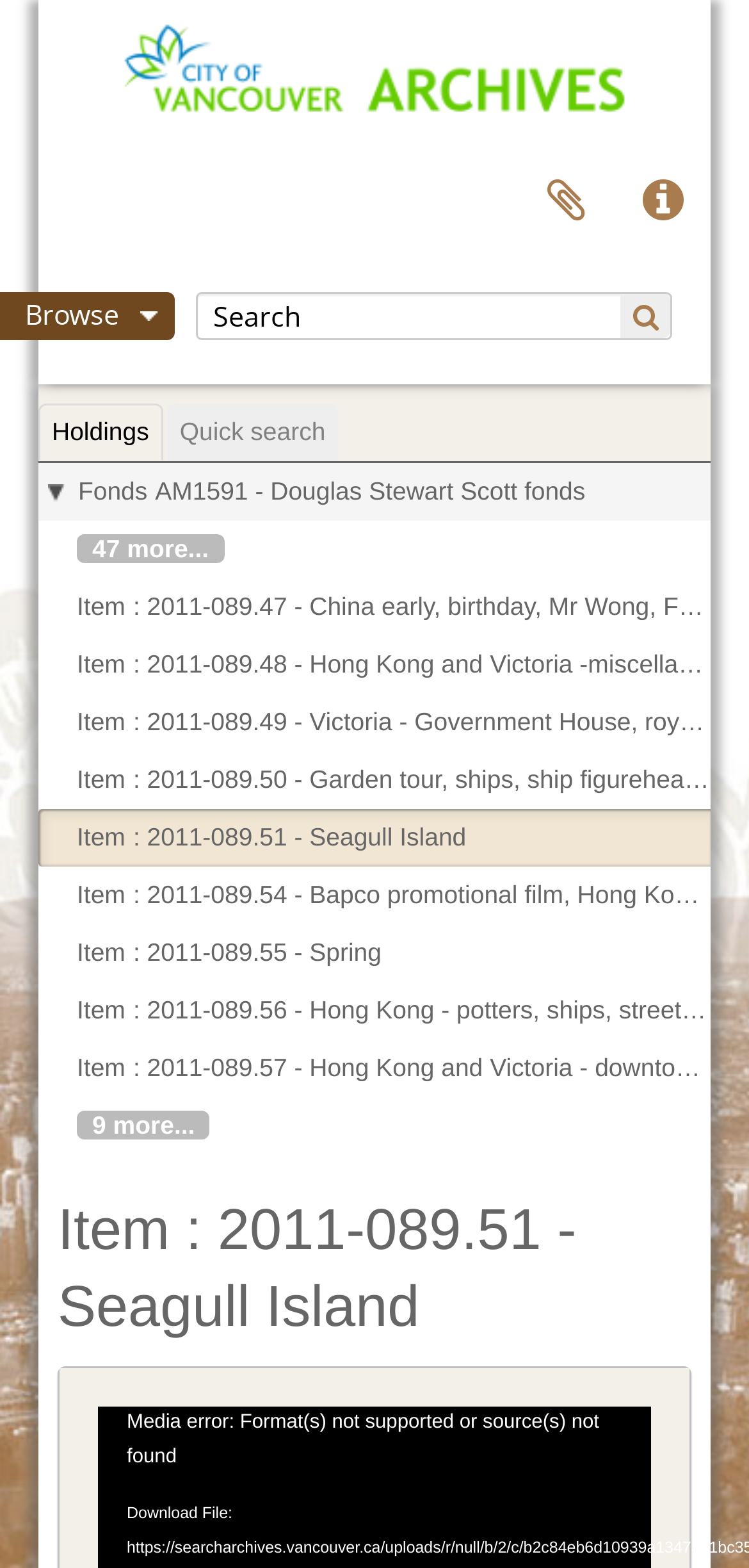Identify the bounding box coordinates of the element to click to follow this instruction: 'Open global navigation'. Ensure the coordinates are four float values between 0 and 1, provided as [left, top, right, bottom].

None